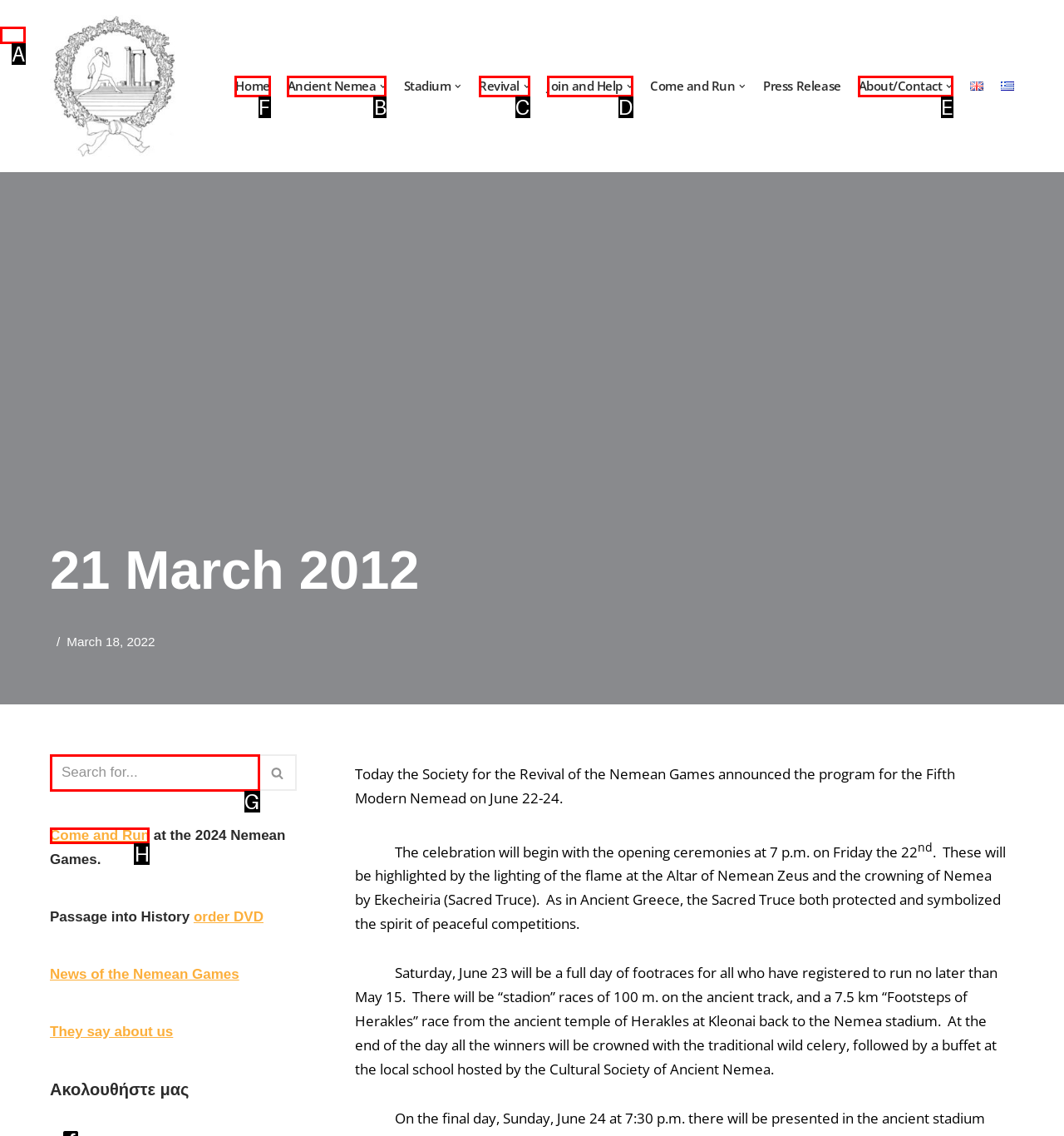Select the proper UI element to click in order to perform the following task: Click the 'Home' link. Indicate your choice with the letter of the appropriate option.

F